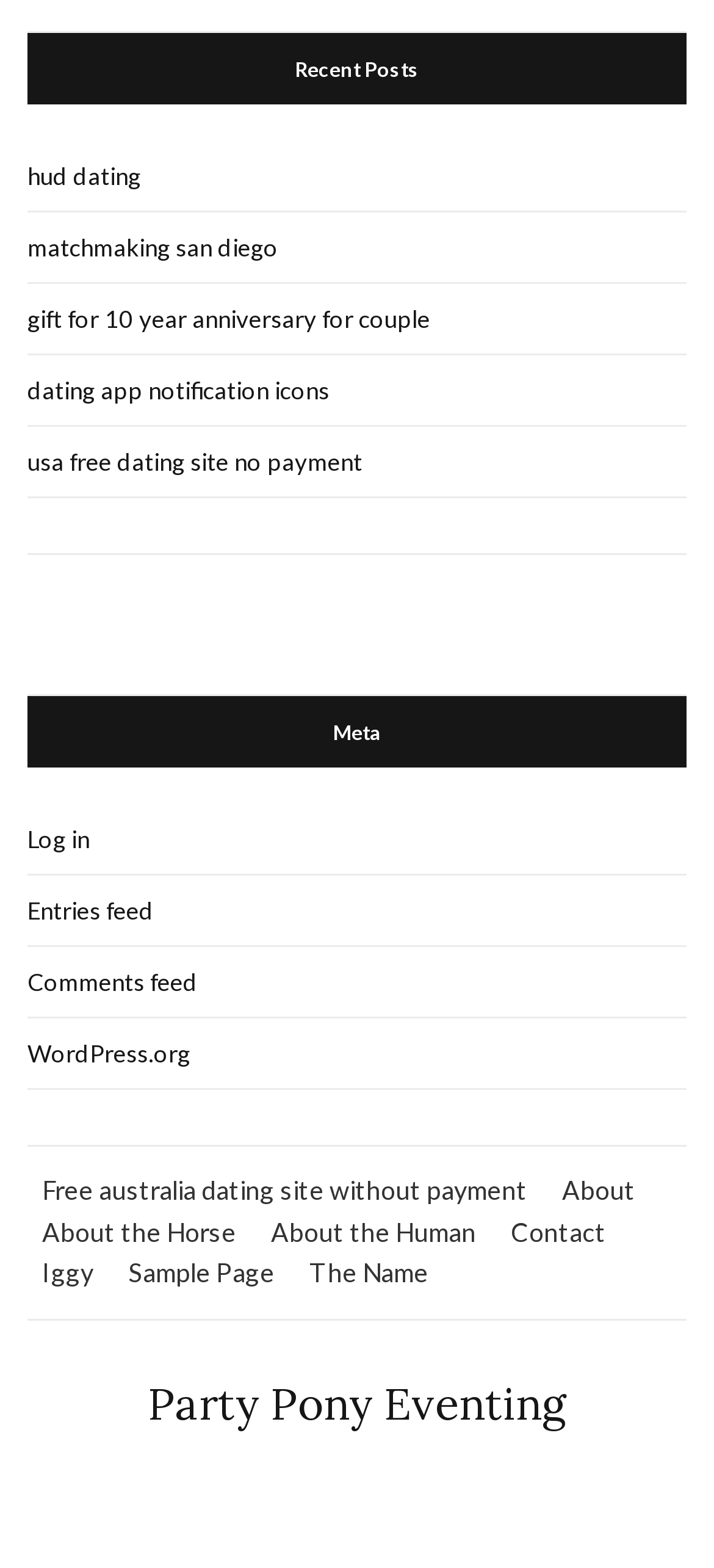What is the text of the first link under 'Meta'?
Offer a detailed and exhaustive answer to the question.

I looked at the links under the 'Meta' heading and found that the first link is 'Log in'. This link is located at the top of the 'Meta' section.